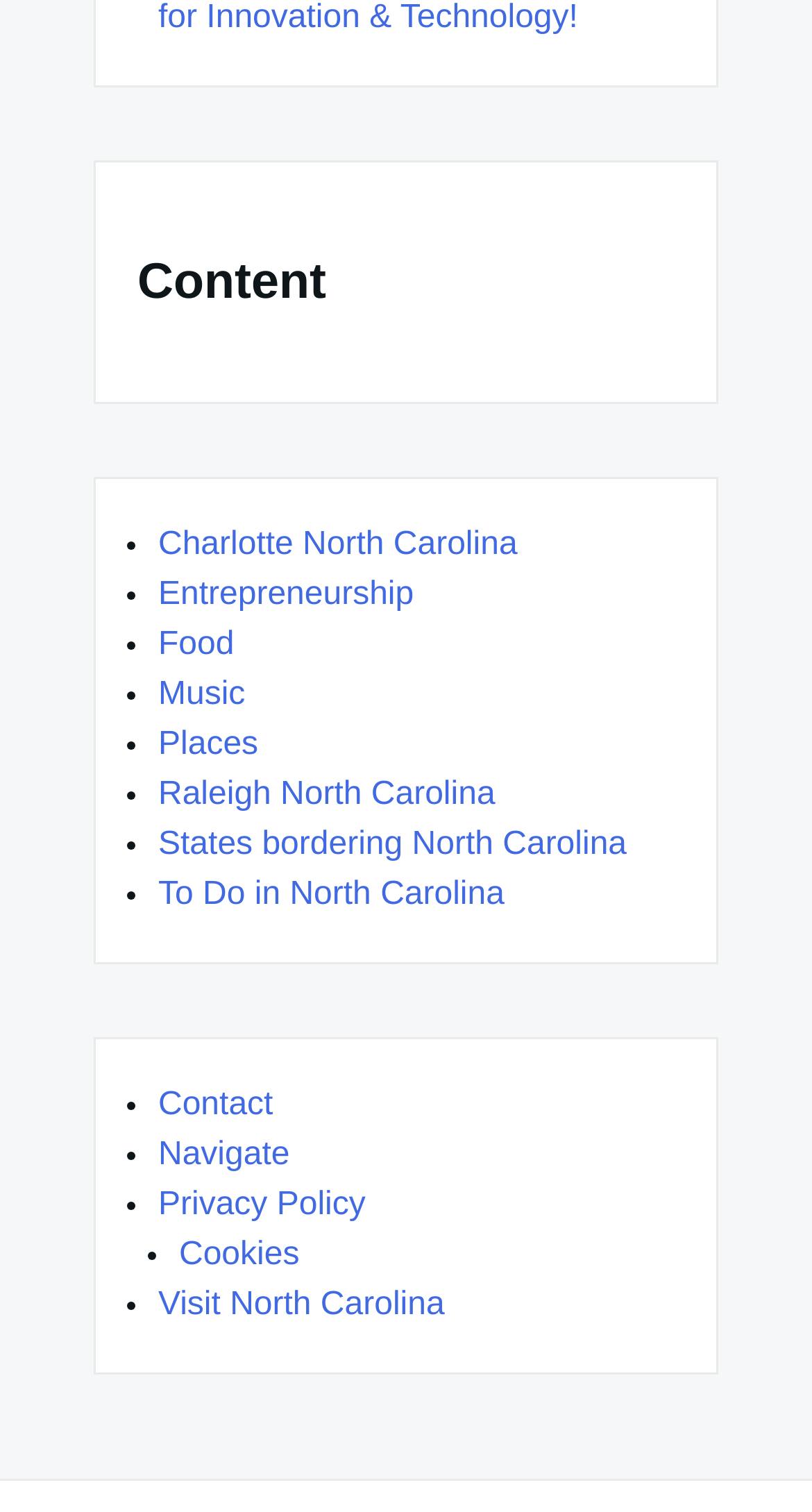Give a concise answer of one word or phrase to the question: 
What is the category of the link 'Food'?

None